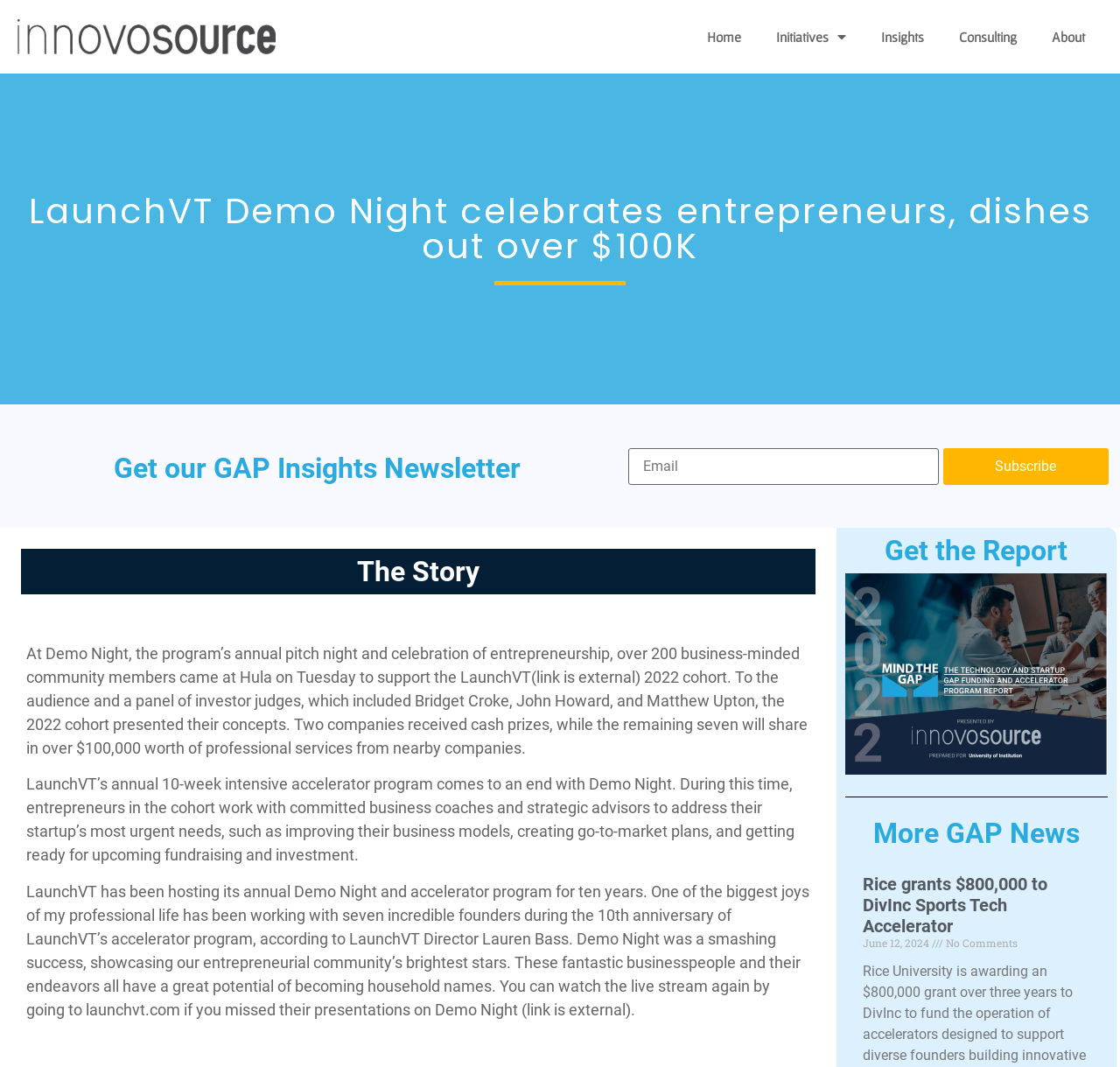Provide the bounding box coordinates for the specified HTML element described in this description: "name="eael_mailchimp_email" placeholder="Email"". The coordinates should be four float numbers ranging from 0 to 1, in the format [left, top, right, bottom].

[0.561, 0.42, 0.838, 0.454]